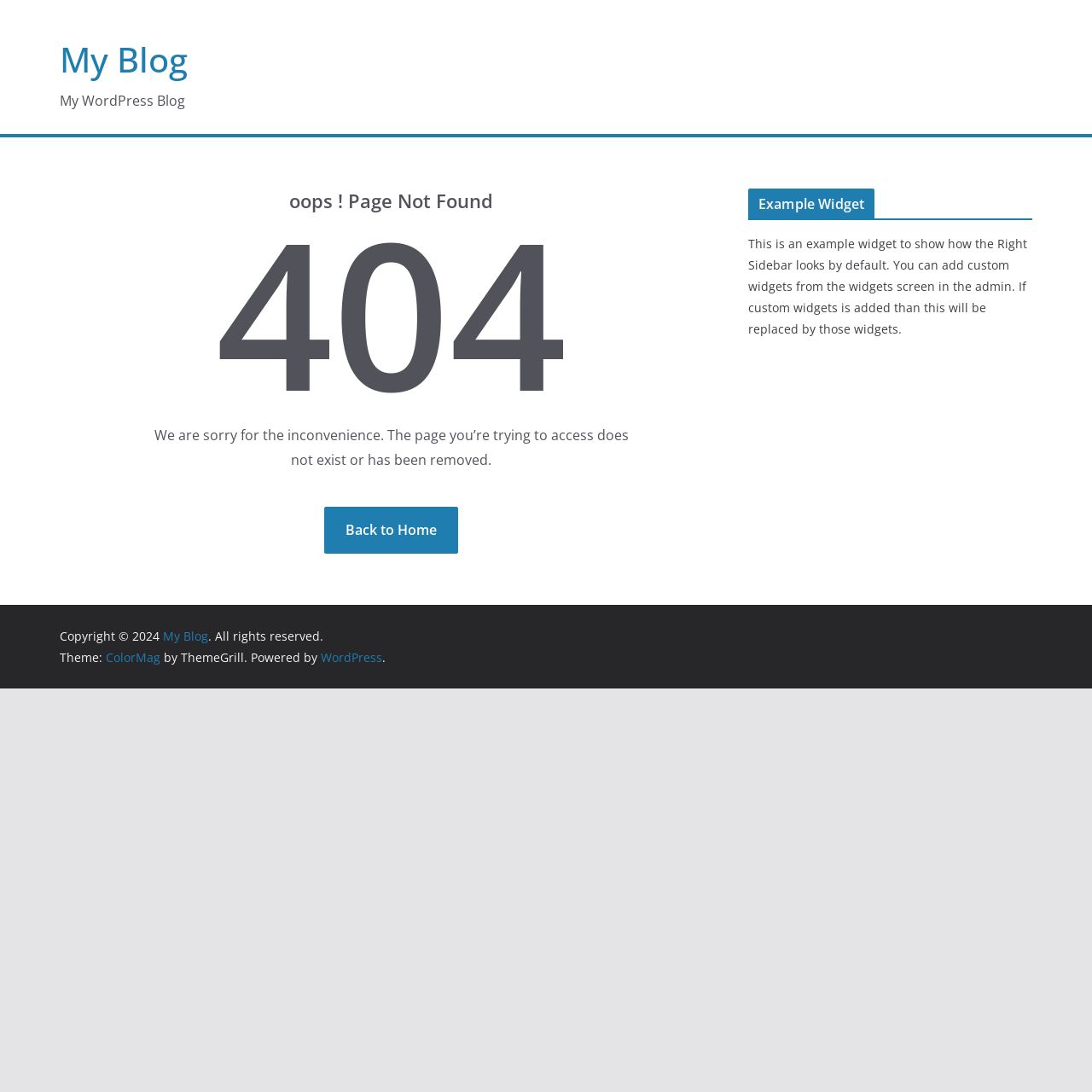What is the copyright year of the blog?
Using the image as a reference, answer with just one word or a short phrase.

2024